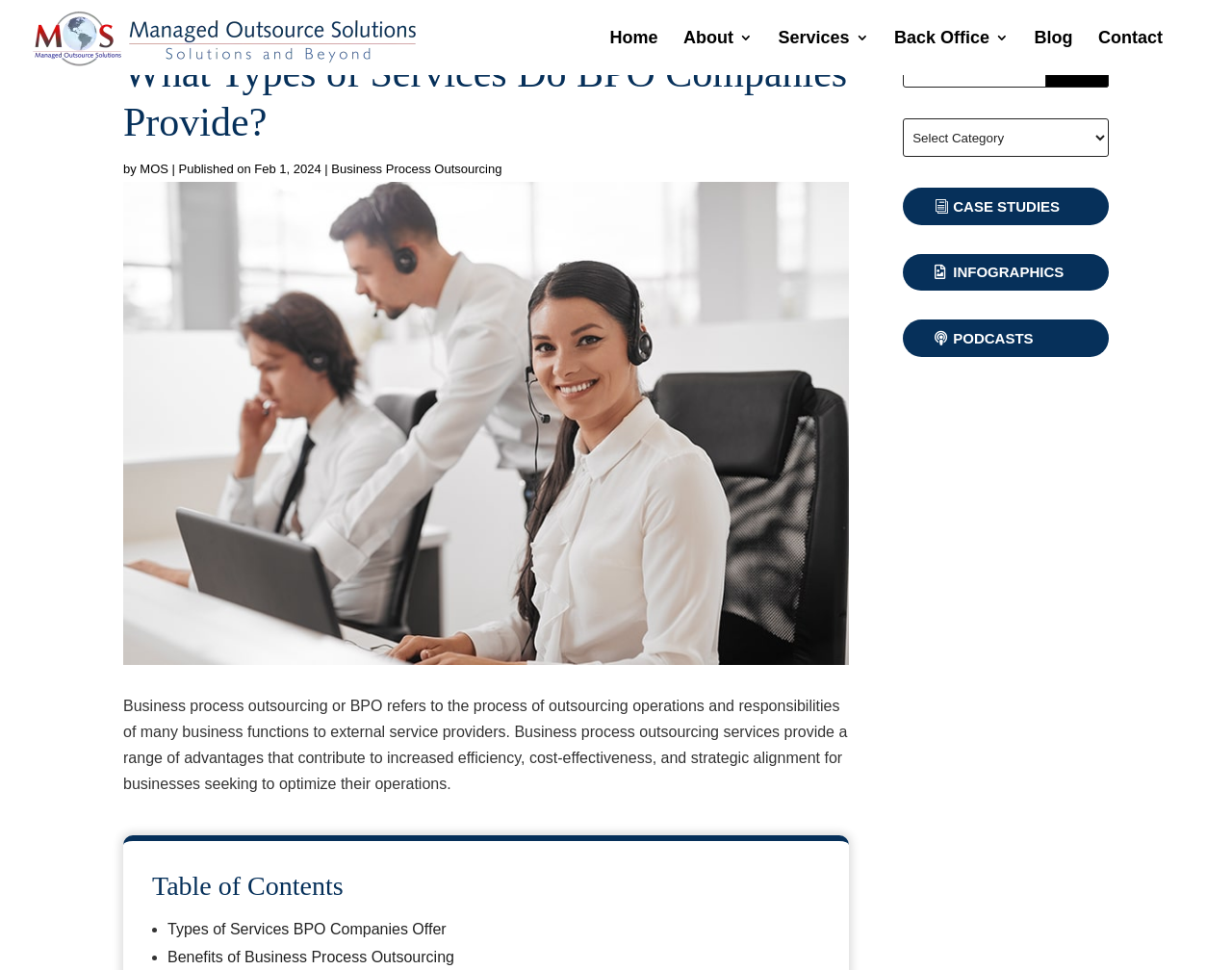Write an elaborate caption that captures the essence of the webpage.

This webpage appears to be a business services page, specifically focused on Business Process Outsourcing (BPO) companies. At the top, there is a navigation menu with links to "Home", "About 3", "Services 3", "Back Office 3", "Blog", and "Contact". 

Below the navigation menu, there is a heading that asks "What Types of Services Do BPO Companies Provide?" followed by a brief description of BPO and its benefits. To the left of this heading, there is an image related to BPO services. 

On the same level as the heading, there is a link to "Managed Outsource Solutions" accompanied by an image. Below this link, there is a paragraph of text that explains what BPO is and its advantages. 

Further down the page, there is a table of contents with links to "Types of Services BPO Companies Offer" and "Benefits of Business Process Outsourcing". 

On the right side of the page, there is a search bar with a search button. Below the search bar, there are links to "Categories", "i CASE STUDIES", "INFOGRAPHICS", and "PODCASTS". 

At the very top left of the page, there are four social media links represented by icons.